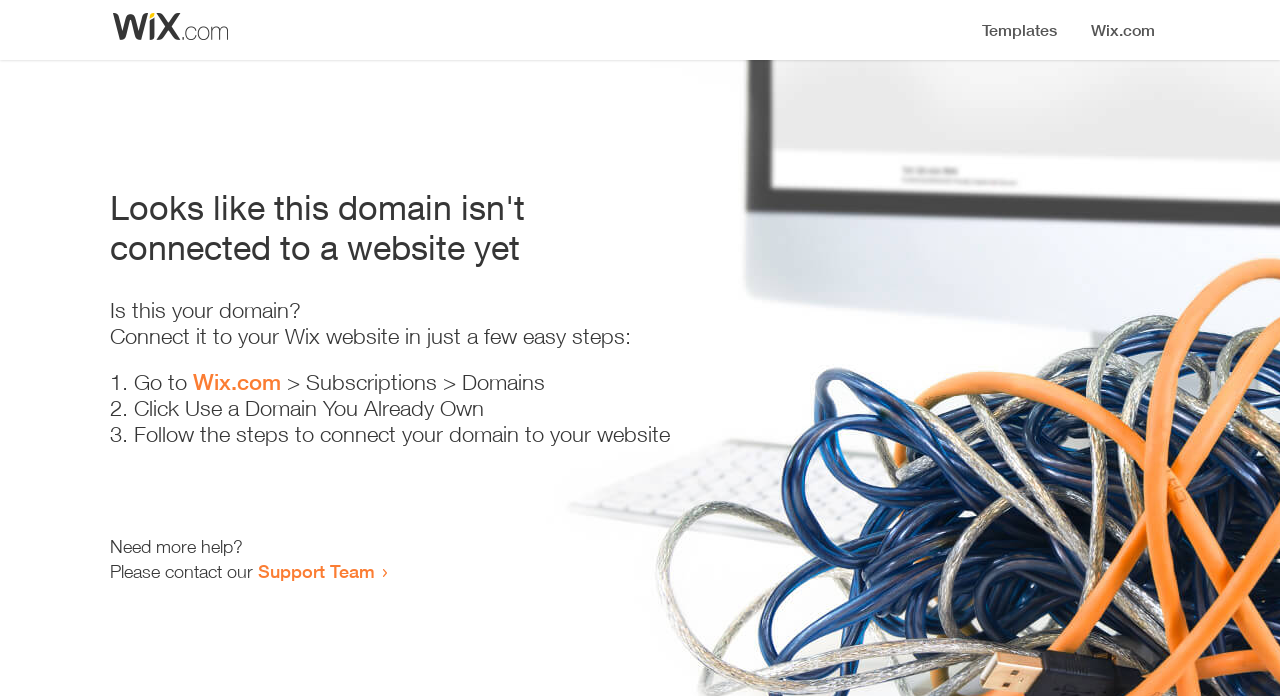Please analyze the image and give a detailed answer to the question:
Where can the user go to start the connection process?

According to the instructions, the user needs to 'Go to Wix.com > Subscriptions > Domains' to start the connection process.